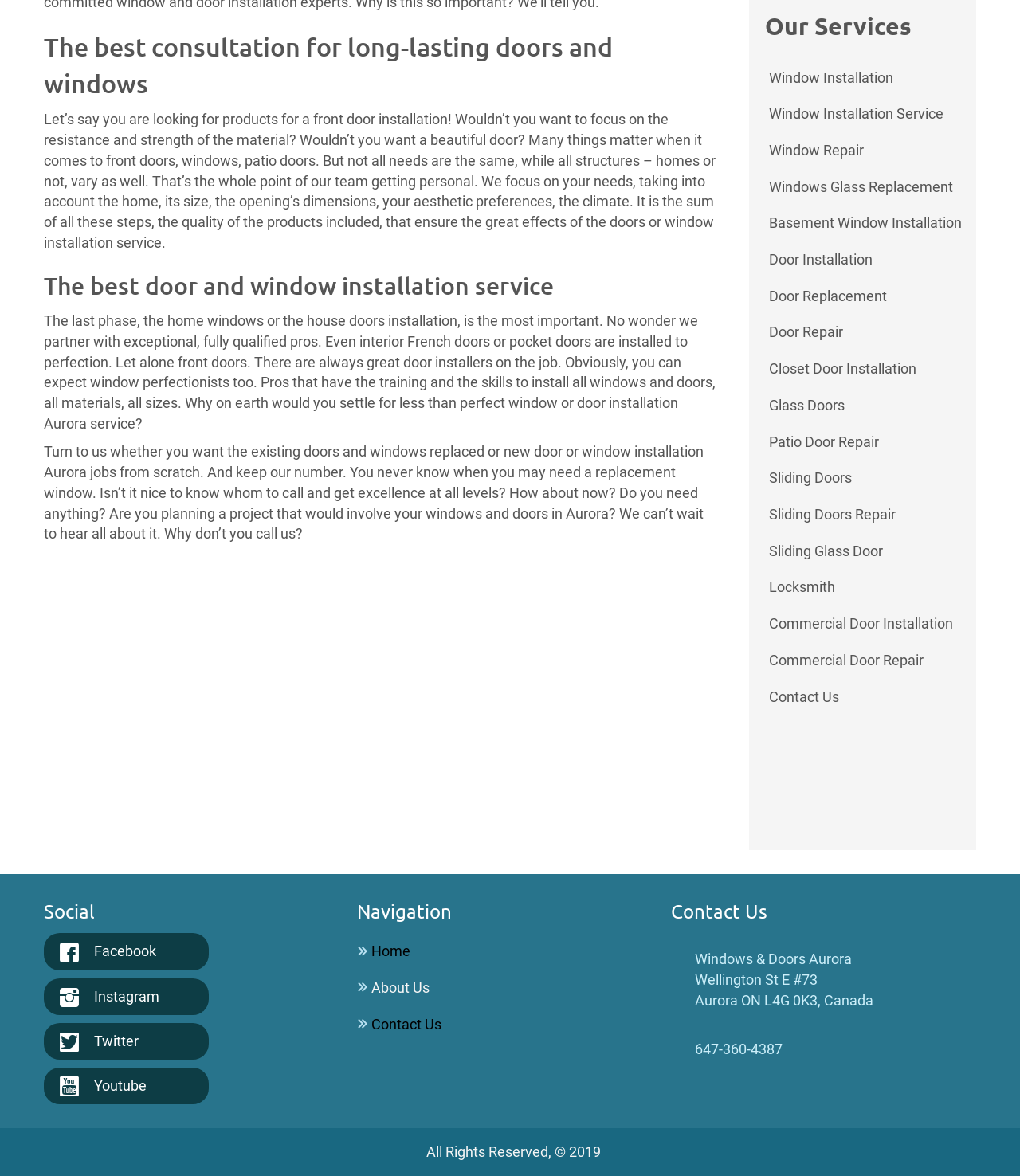Please respond to the question with a concise word or phrase:
What social media platforms is the company on?

Facebook, Instagram, Twitter, and Youtube